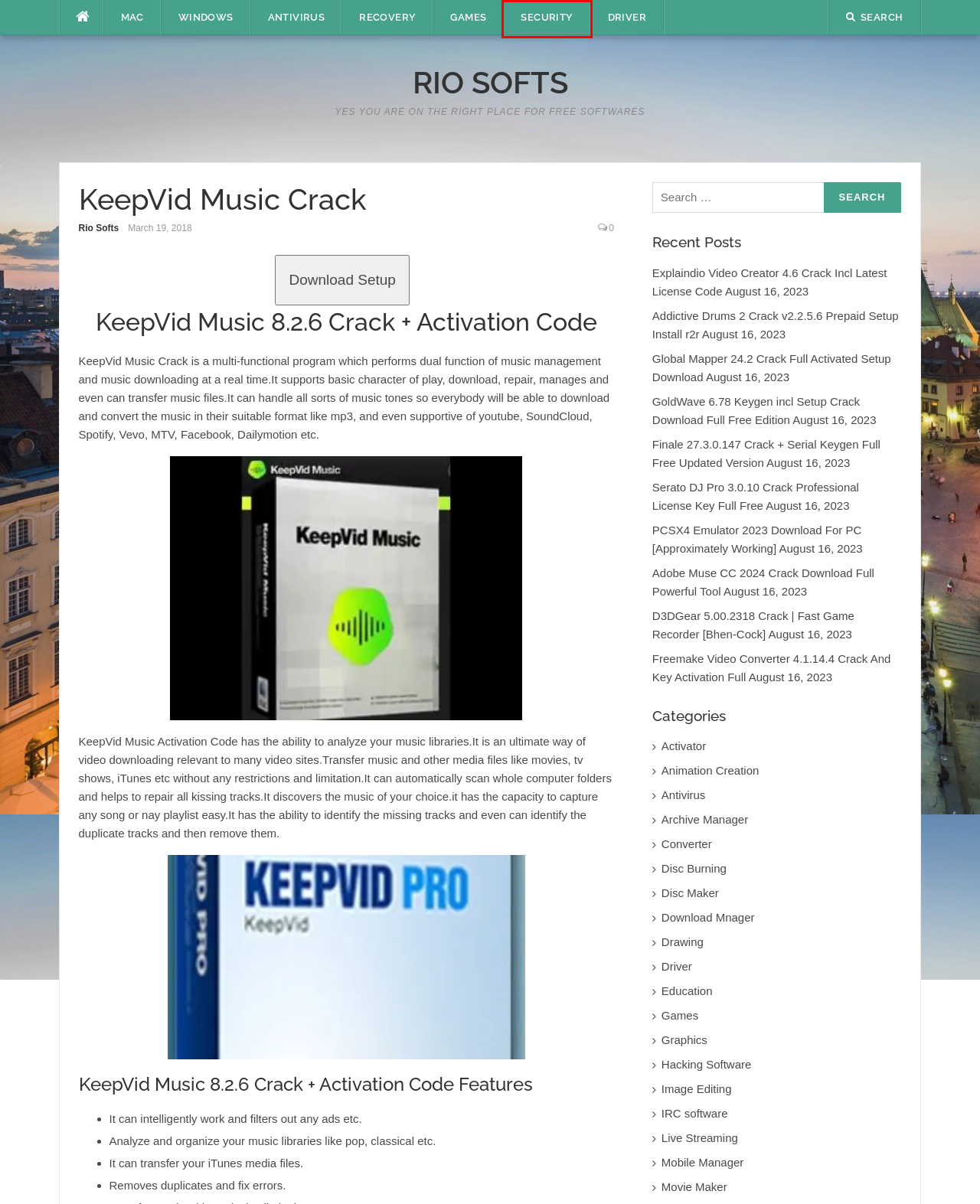Inspect the screenshot of a webpage with a red rectangle bounding box. Identify the webpage description that best corresponds to the new webpage after clicking the element inside the bounding box. Here are the candidates:
A. Serato DJ Pro 3.0.4 Crack Professional License Key Full Free
B. Education Archives - Rio Softs
C. Drawing Archives - Rio Softs
D. Freemake Video Converter 4.1.14.4 Crack And Key Activation Full
E. Graphics Archives - Rio Softs
F. Rio Softs
G. Security Archives - Rio Softs
H. Adobe Muse CC 2024 Crack Download Full Powerful Tool

G